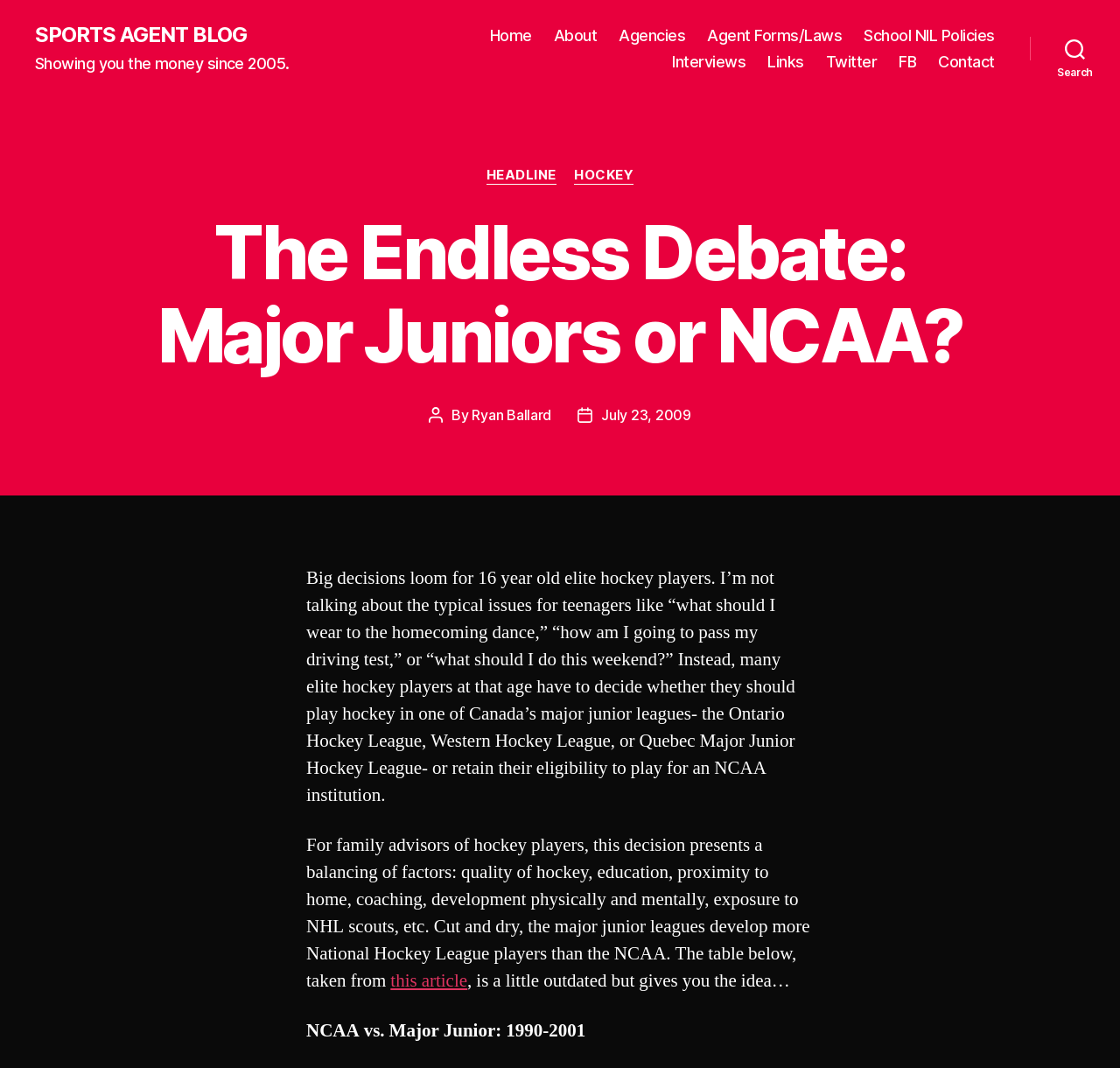Identify the bounding box coordinates of the region I need to click to complete this instruction: "Search for something".

[0.92, 0.027, 1.0, 0.064]